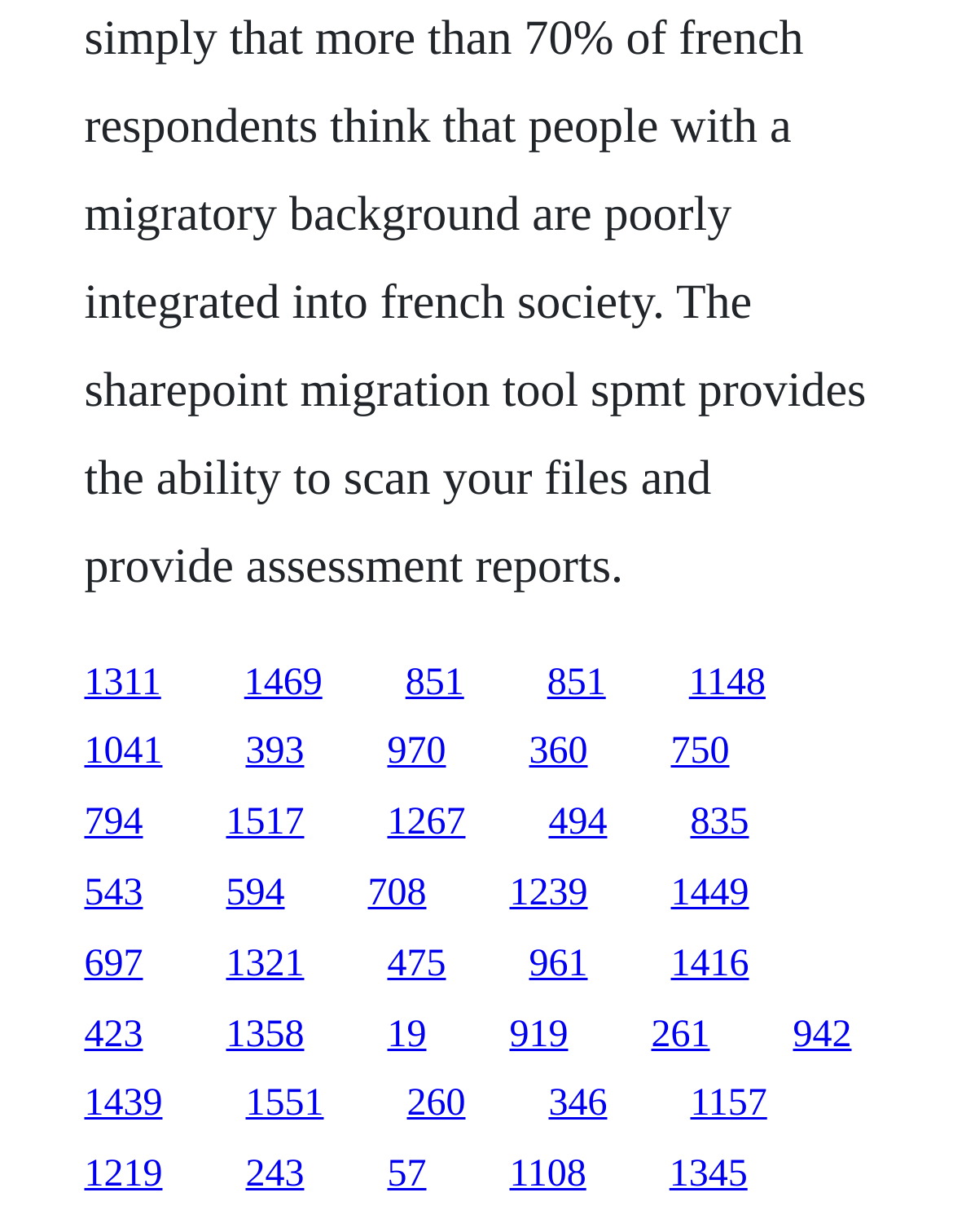Use a single word or phrase to answer the question:
What is the horizontal position of the last link?

0.832